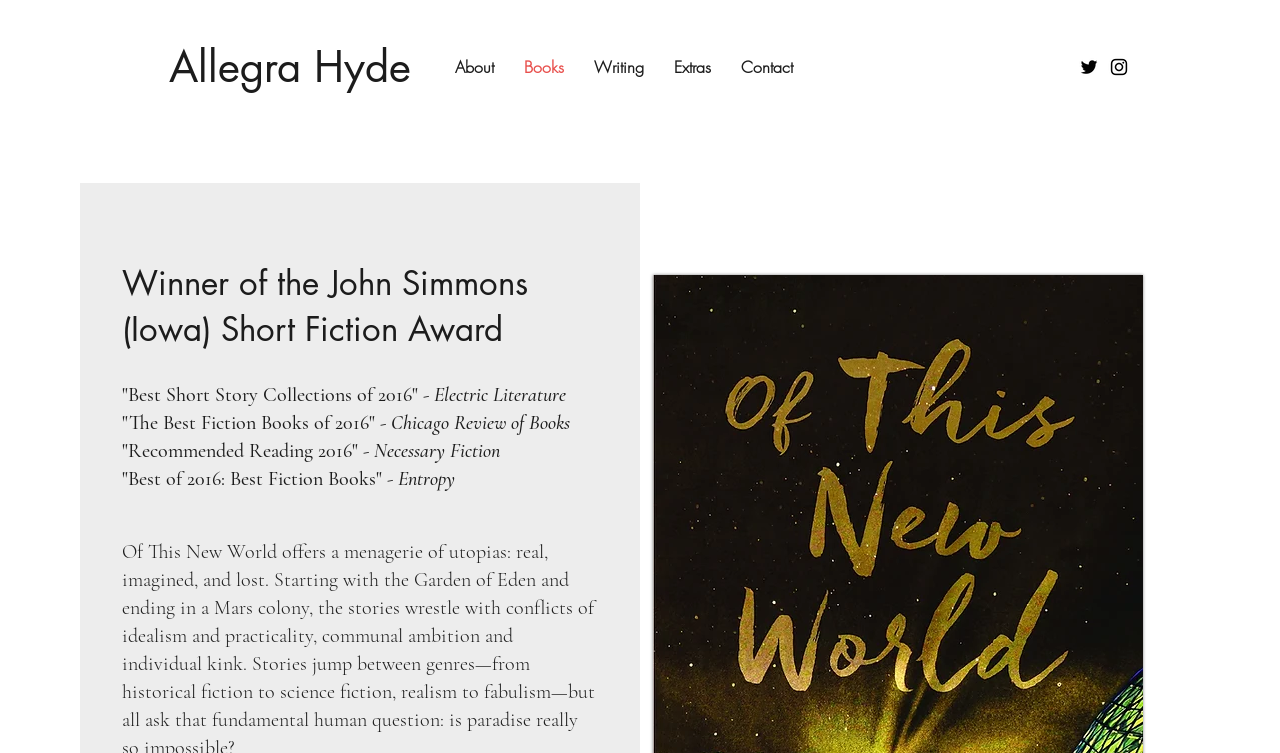What is the last publication that praised the book?
Please answer using one word or phrase, based on the screenshot.

Entropy